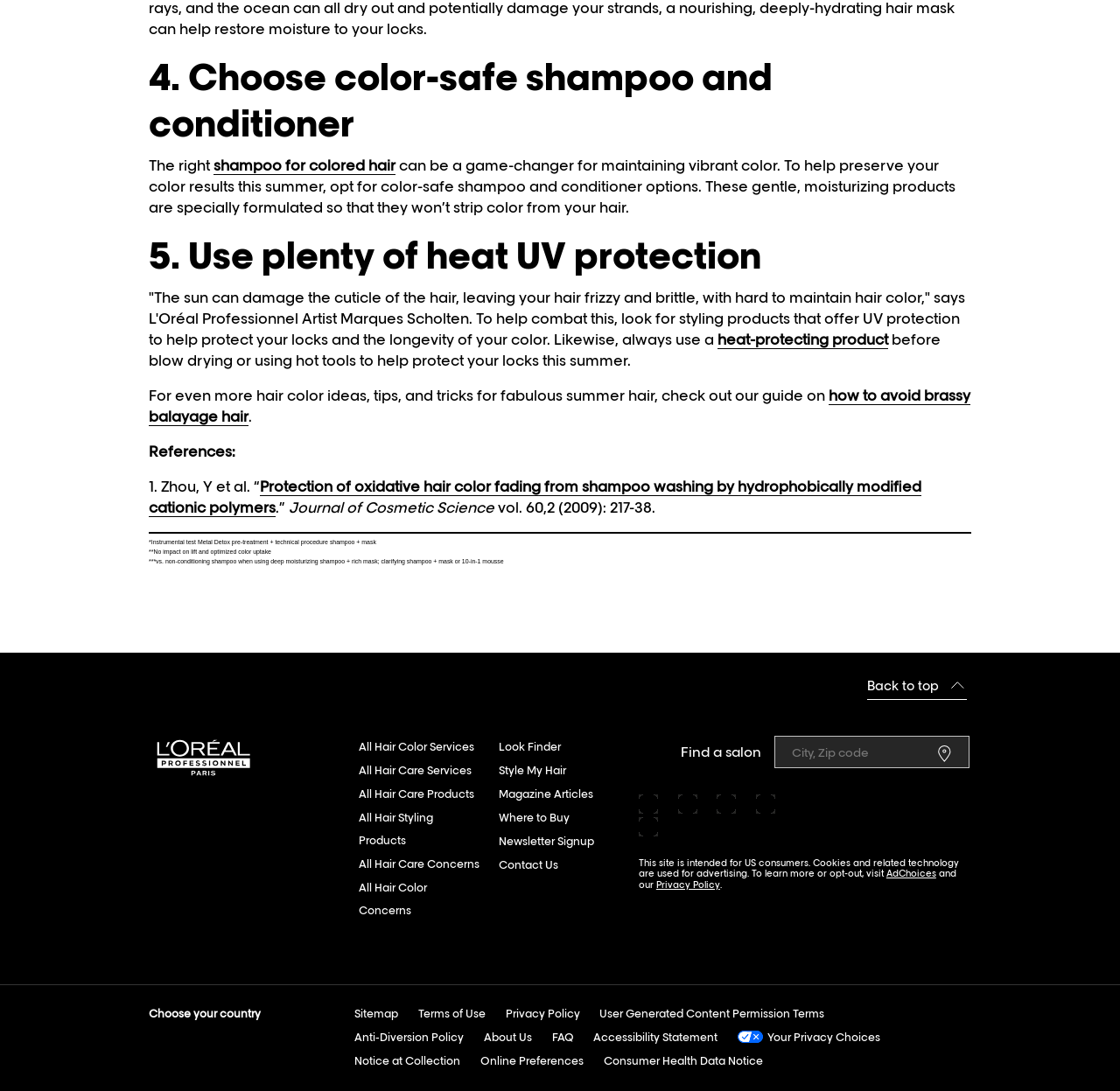Please look at the image and answer the question with a detailed explanation: What can damage the cuticle of the hair?

According to the webpage, the sun can damage the cuticle of the hair, leading to frizzy and brittle hair, as well as affecting the longevity of hair color. This is why it's recommended to use styling products that offer UV protection.